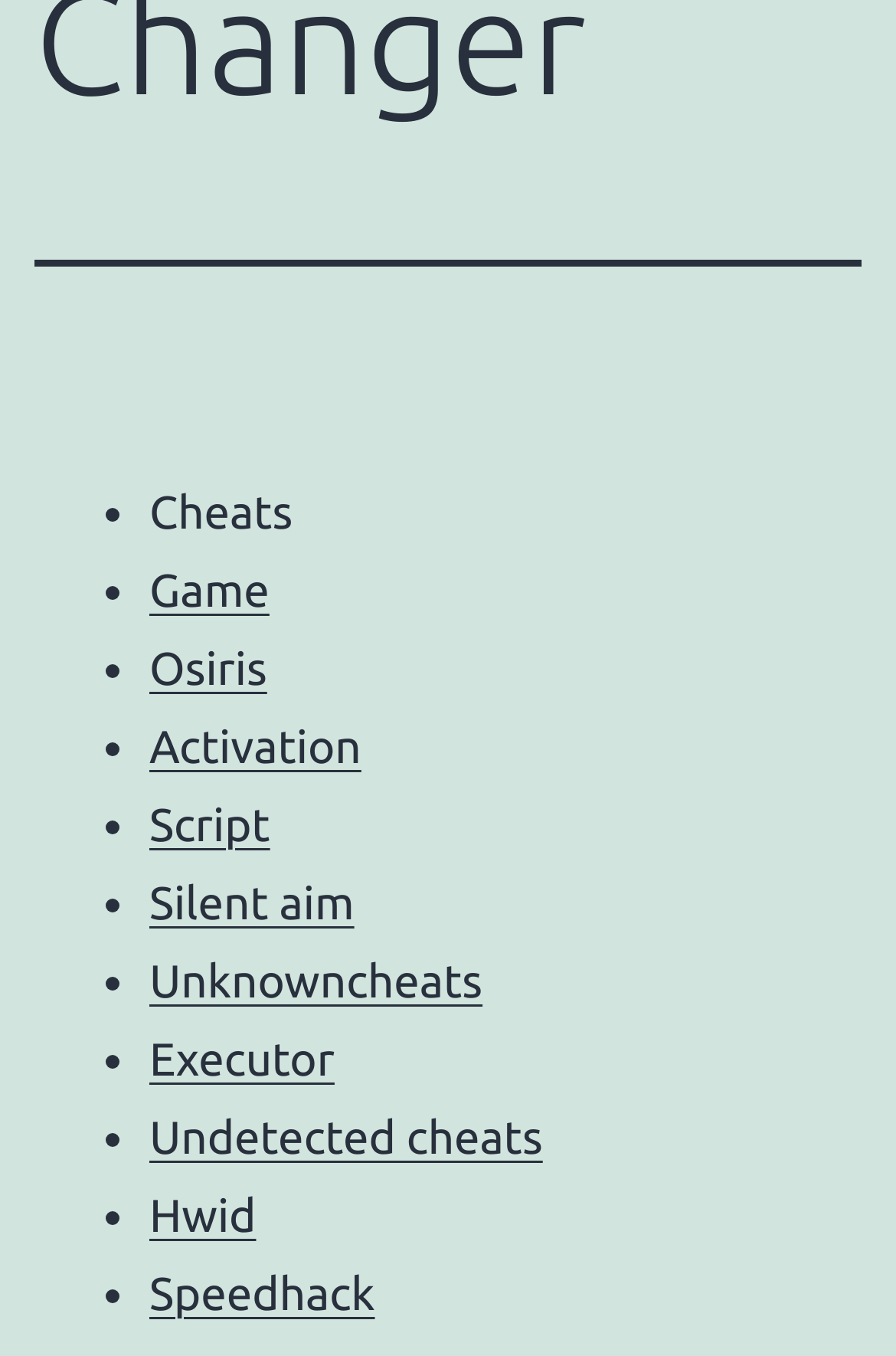Provide a one-word or brief phrase answer to the question:
Are the list items arranged vertically?

Yes